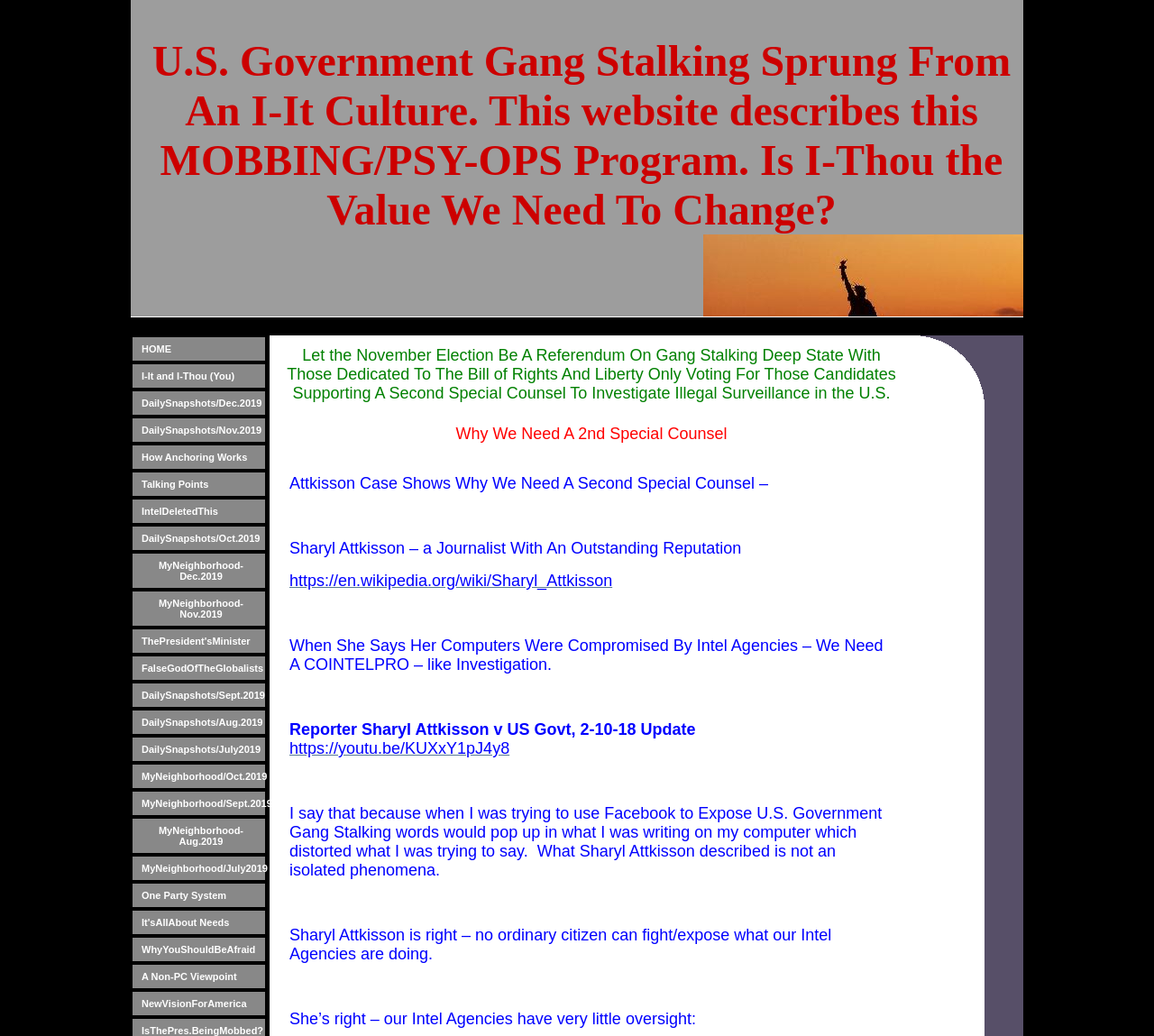Determine the bounding box coordinates for the area that needs to be clicked to fulfill this task: "View the DailySnapshots for December 2019". The coordinates must be given as four float numbers between 0 and 1, i.e., [left, top, right, bottom].

[0.115, 0.378, 0.23, 0.4]